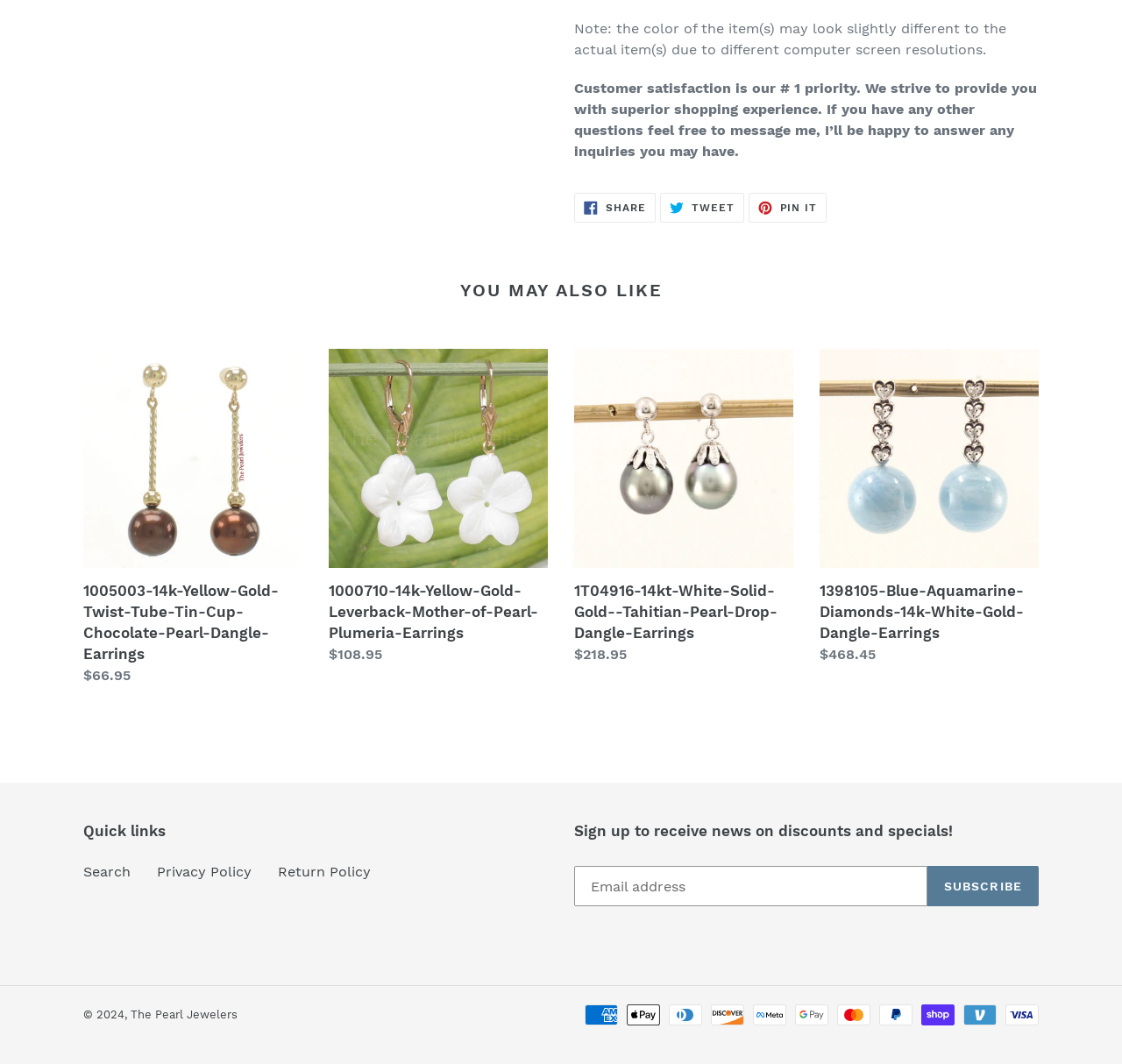Provide a thorough and detailed response to the question by examining the image: 
How many payment methods are accepted?

There are 12 payment method images at the bottom of the webpage, including 'American Express', 'Apple Pay', 'Diners Club', 'Discover', 'Meta Pay', 'Google Pay', 'Mastercard', 'PayPal', 'Shop Pay', 'Venmo', and 'Visa', indicating that the website accepts these 12 payment methods.